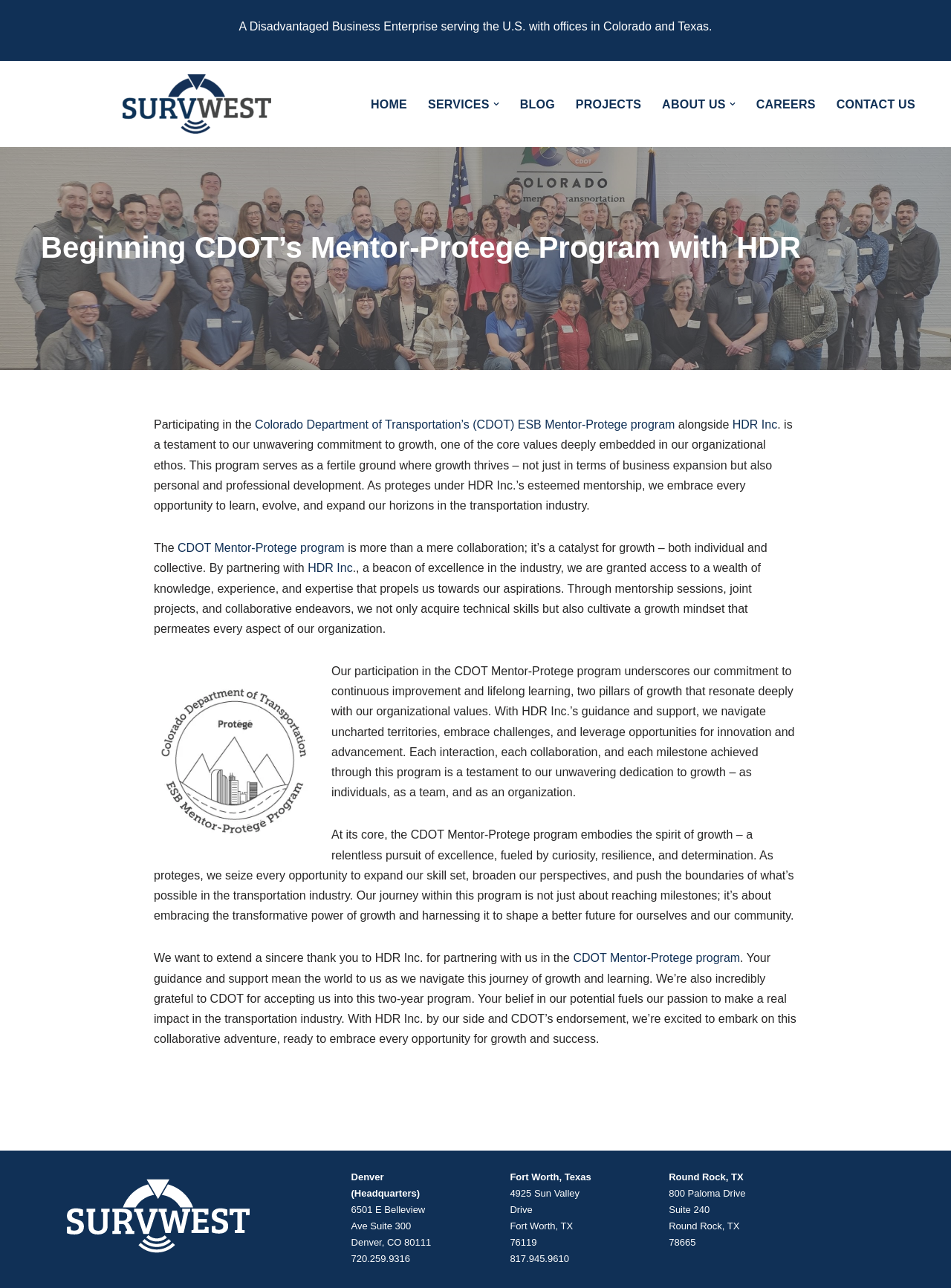Give a one-word or one-phrase response to the question:
Who is the mentor of SurvWest, LLC in the CDOT Mentor-Protege program?

HDR Inc.